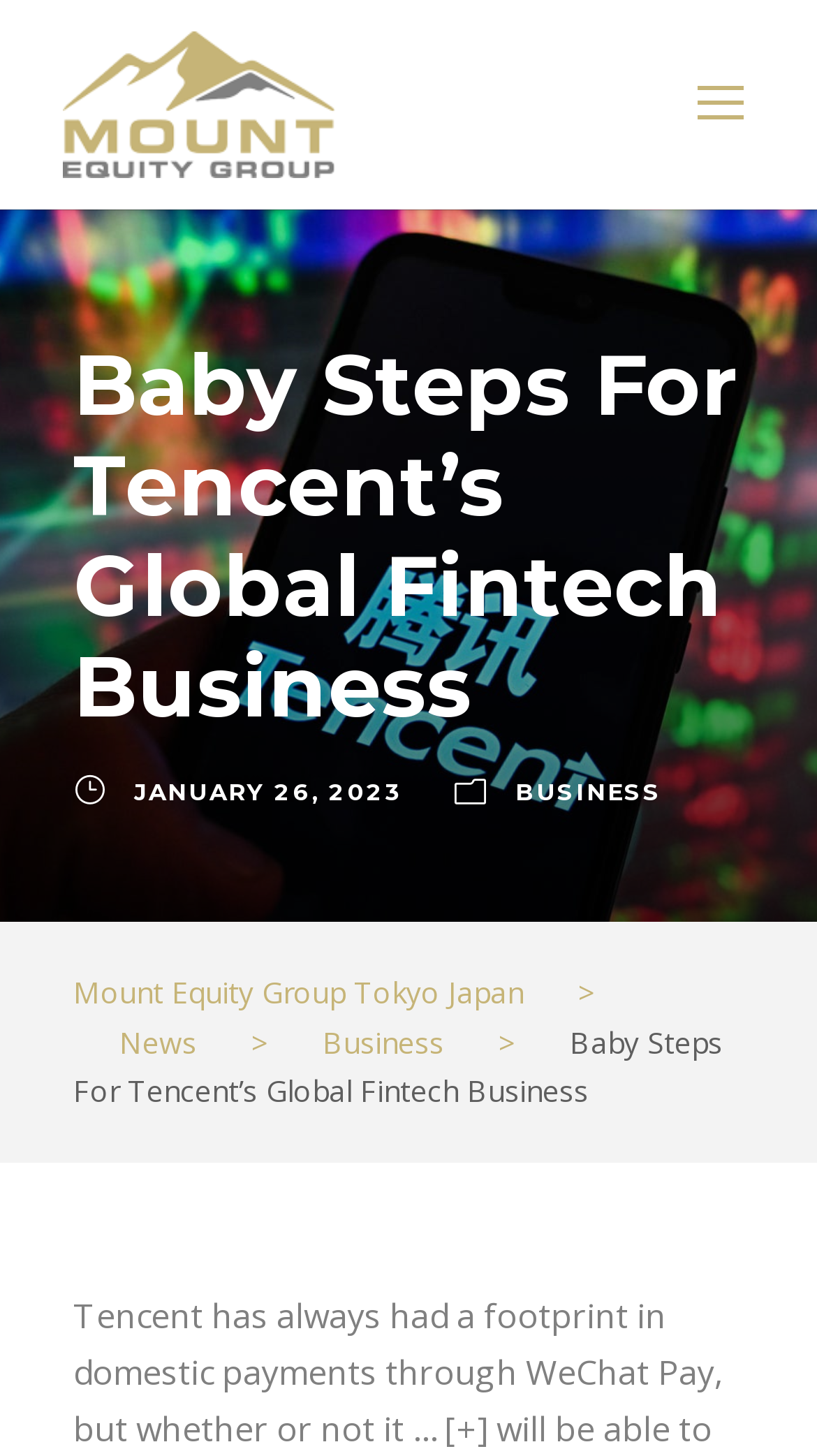Use a single word or phrase to answer the question:
What is the name of the company mentioned in the logo?

Mount Equity Group Japan